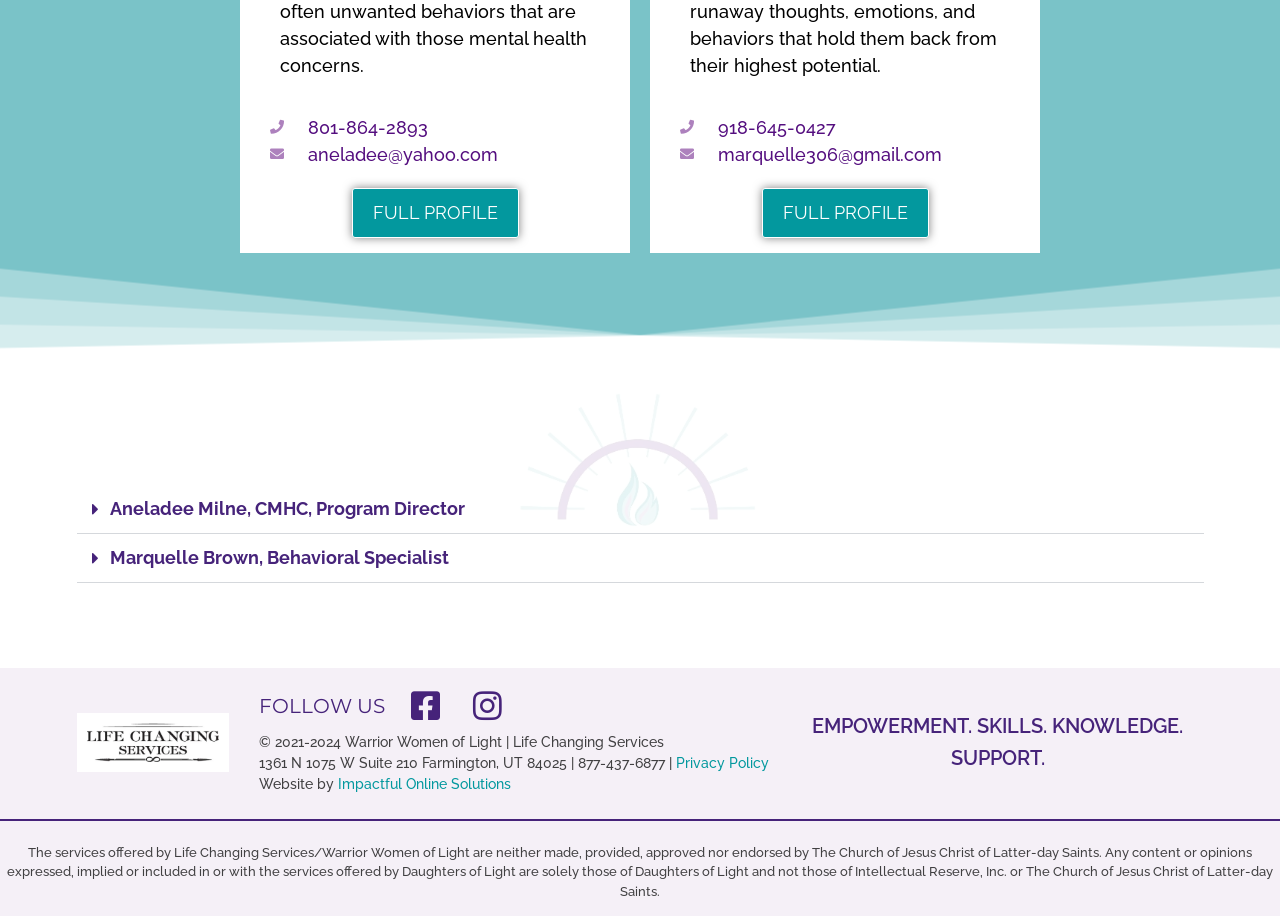Determine the bounding box coordinates of the area to click in order to meet this instruction: "Visit the website of Impactful Online Solutions".

[0.264, 0.848, 0.399, 0.865]